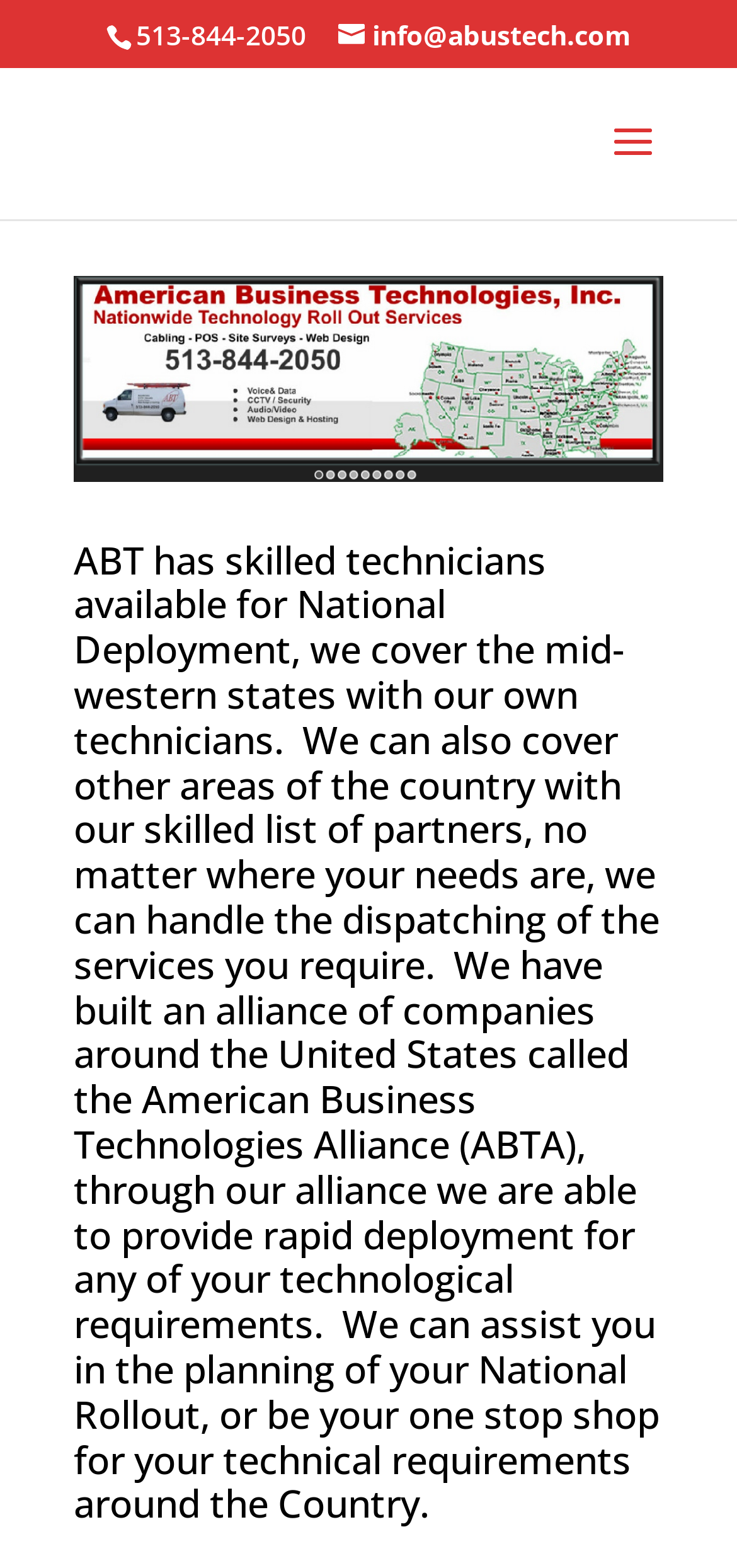Extract the bounding box coordinates for the described element: "info@abustech.com". The coordinates should be represented as four float numbers between 0 and 1: [left, top, right, bottom].

[0.459, 0.01, 0.856, 0.033]